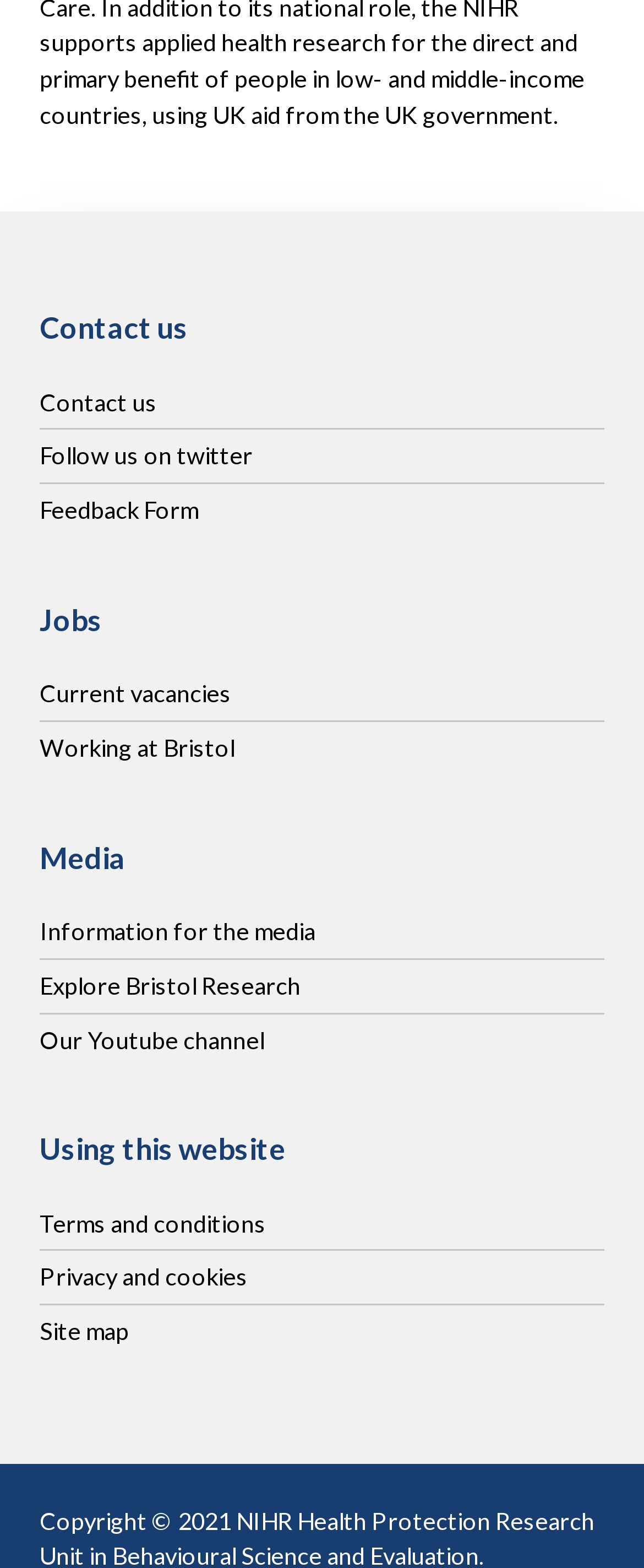For the following element description, predict the bounding box coordinates in the format (top-left x, top-left y, bottom-right x, bottom-right y). All values should be floating point numbers between 0 and 1. Description: Feedback Form

[0.062, 0.316, 0.308, 0.334]